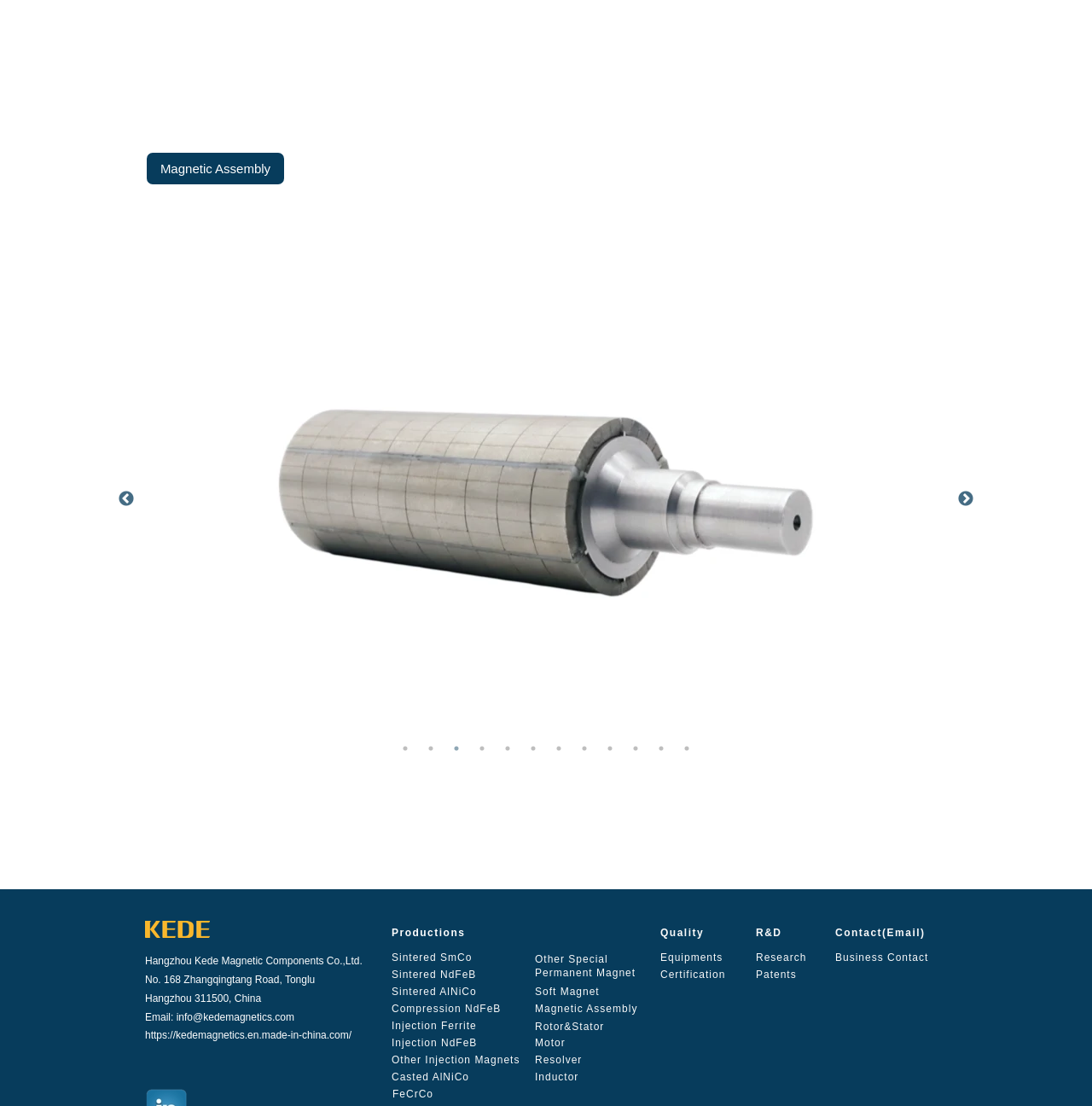Given the description "Resolver", provide the bounding box coordinates of the corresponding UI element.

[0.49, 0.951, 0.537, 0.969]